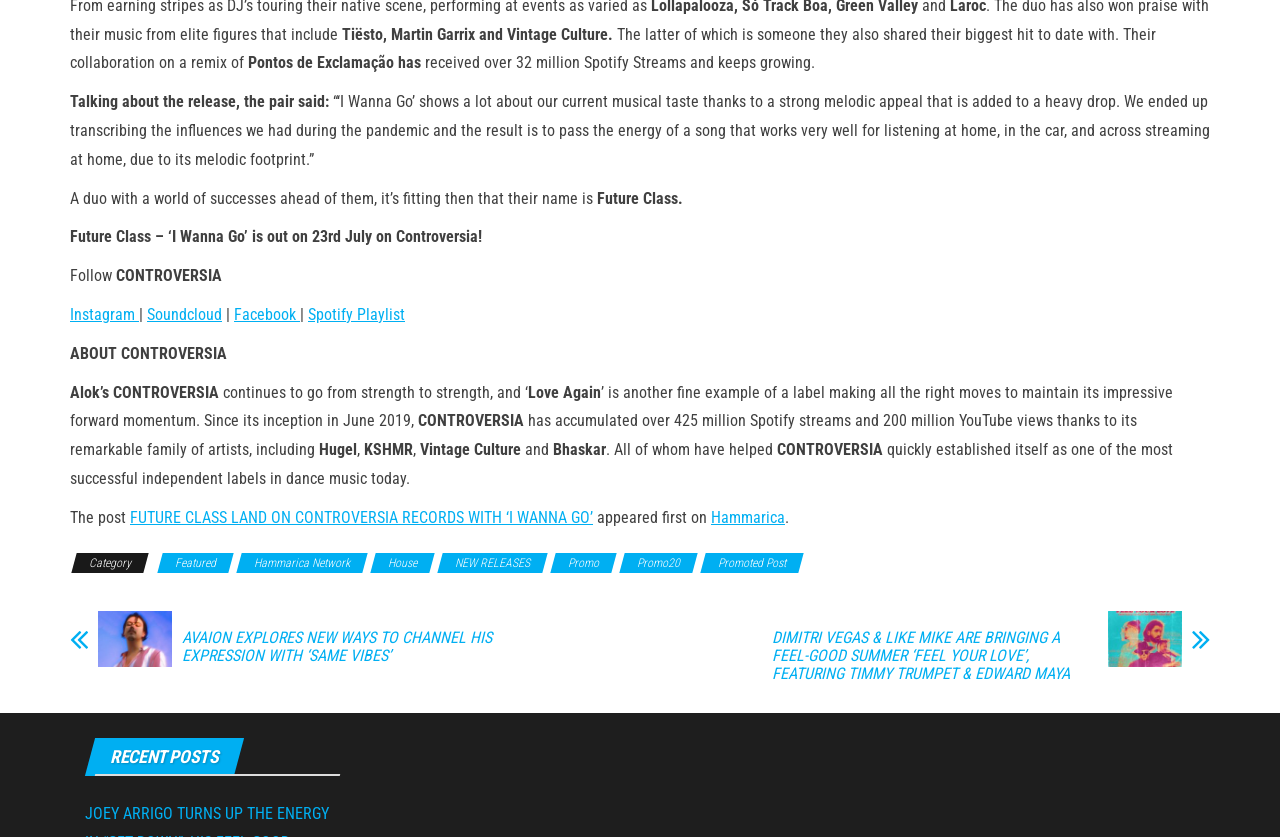Determine the bounding box coordinates of the clickable region to carry out the instruction: "Explore the category of Featured".

[0.125, 0.66, 0.18, 0.684]